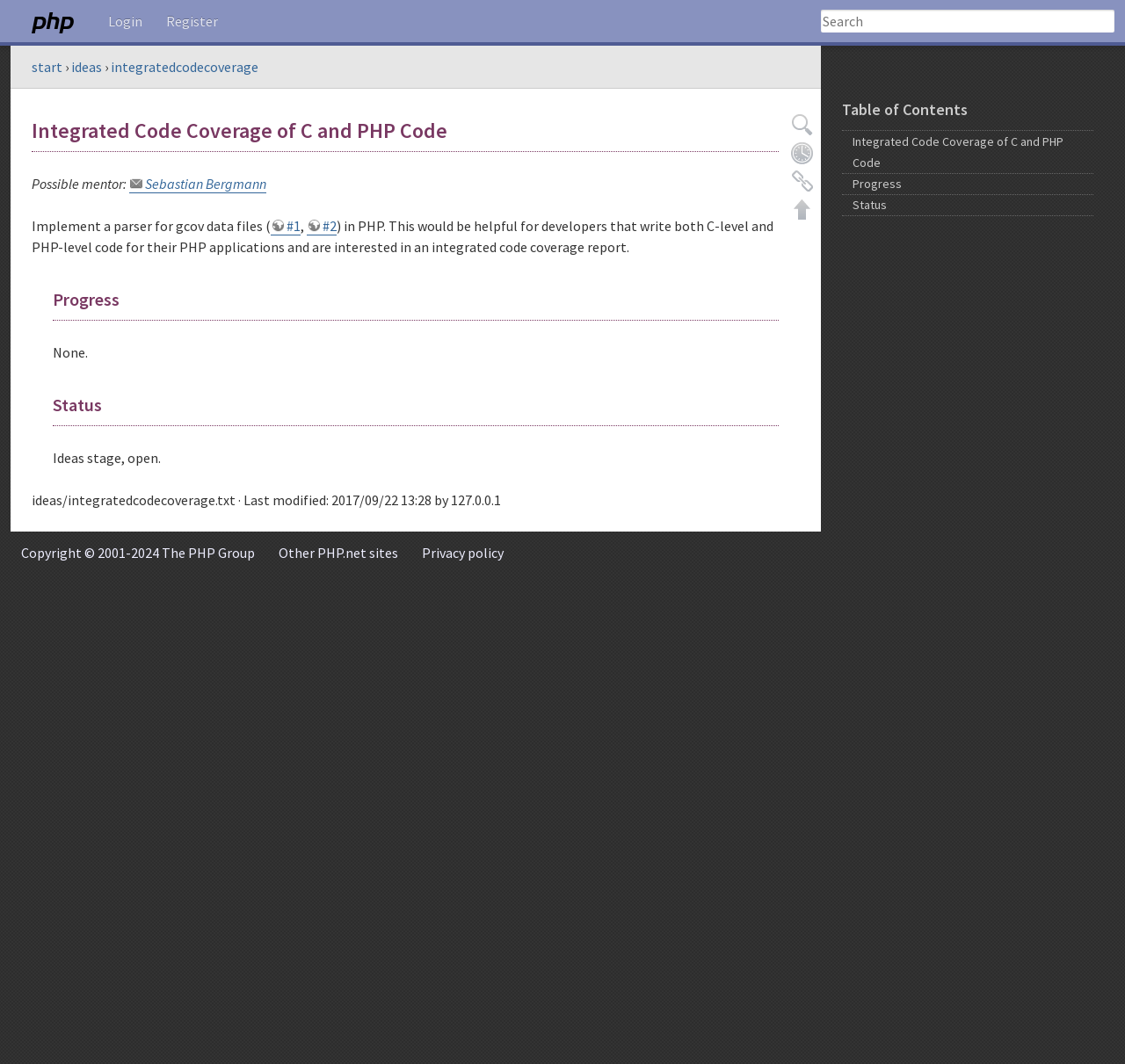What is the last modified date of the webpage content?
Please provide a comprehensive answer based on the information in the image.

The last modified date of the webpage content is mentioned as '2017/09/22 13:28' by '127.0.0.1'. This information is provided at the bottom of the webpage.